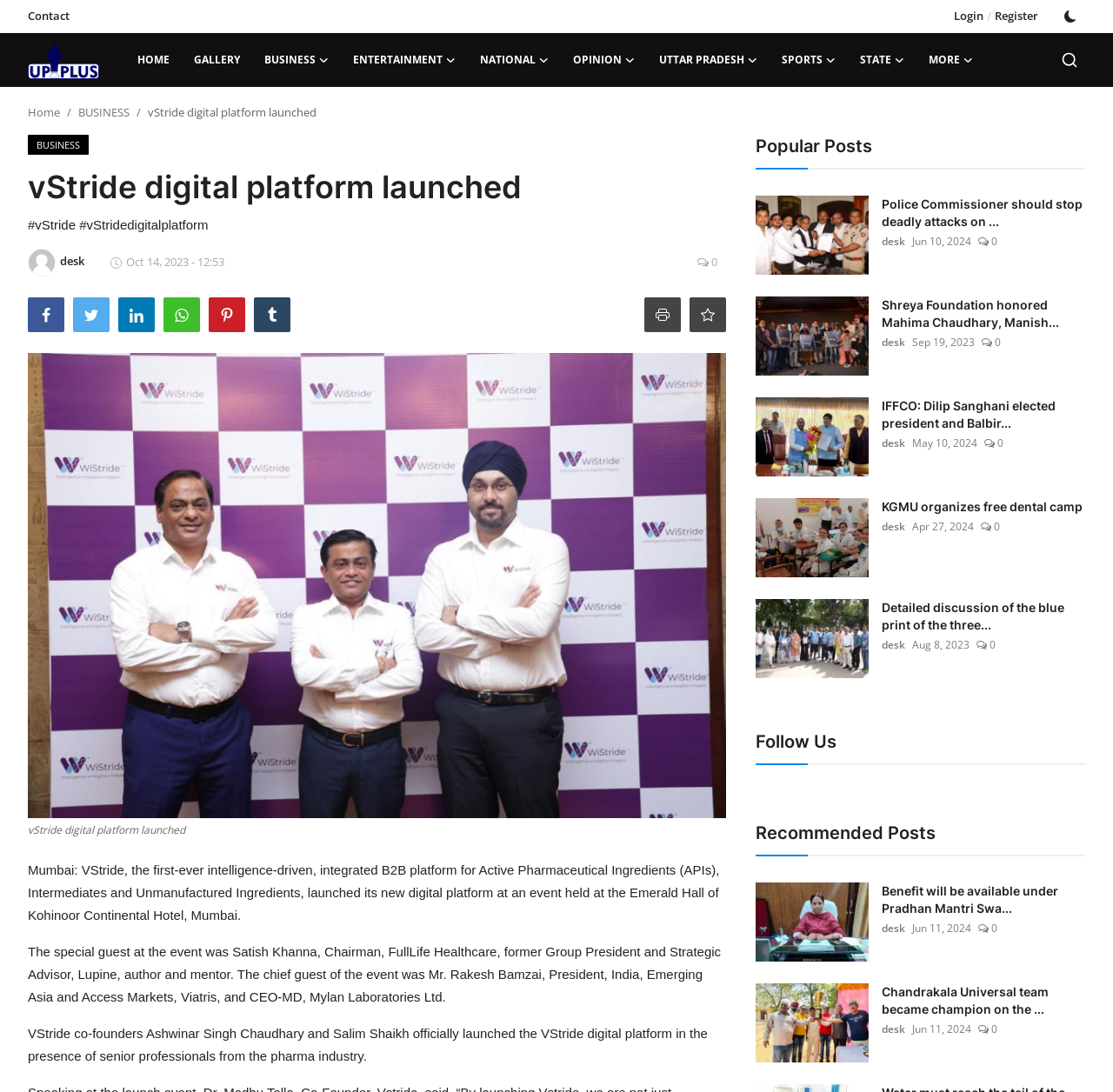Predict the bounding box coordinates of the UI element that matches this description: "aria-label="switch-mode" name="theme_mode" value="dark"". The coordinates should be in the format [left, top, right, bottom] with each value between 0 and 1.

[0.948, 0.009, 0.975, 0.021]